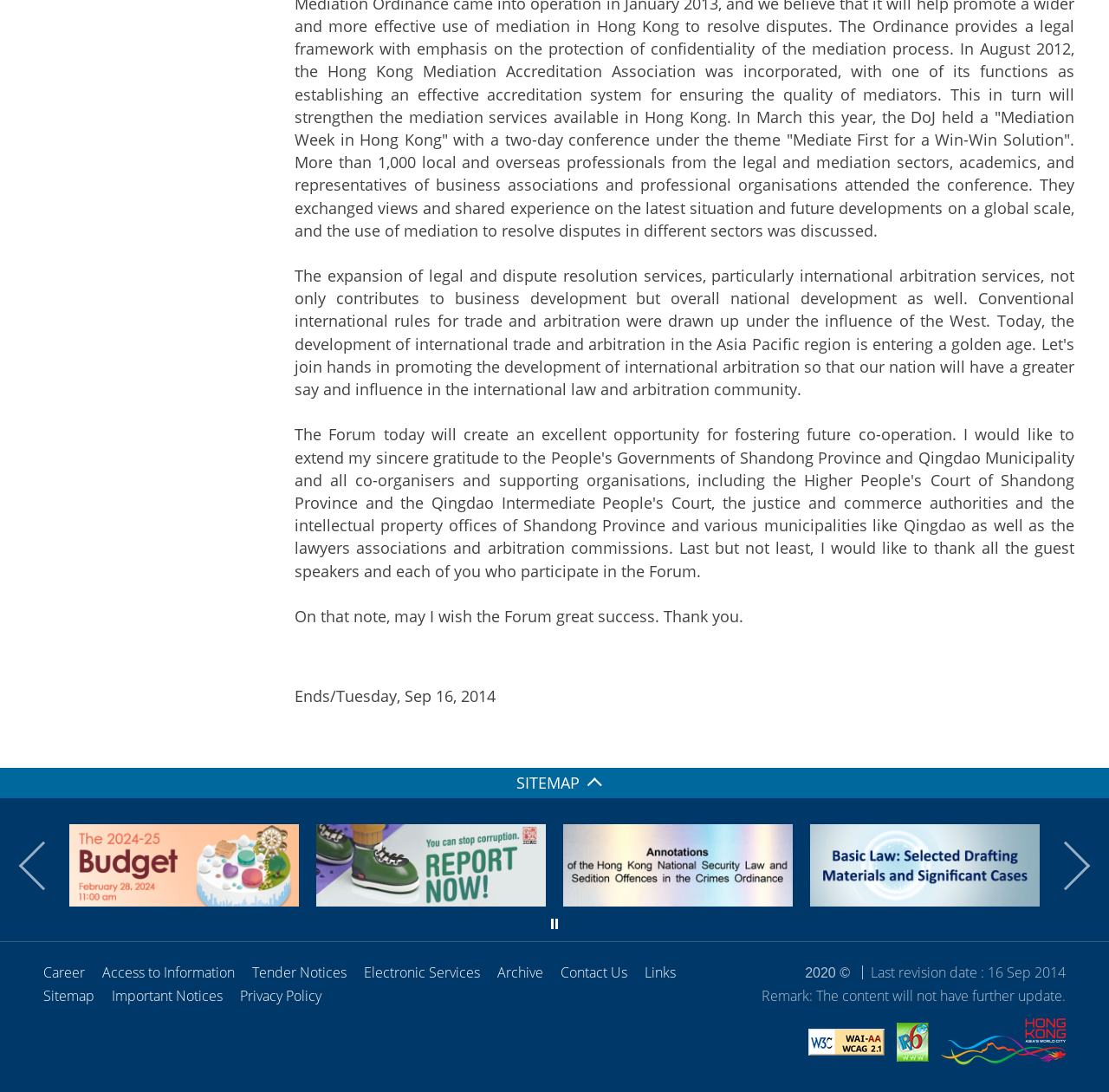Find and indicate the bounding box coordinates of the region you should select to follow the given instruction: "Support the cause".

None